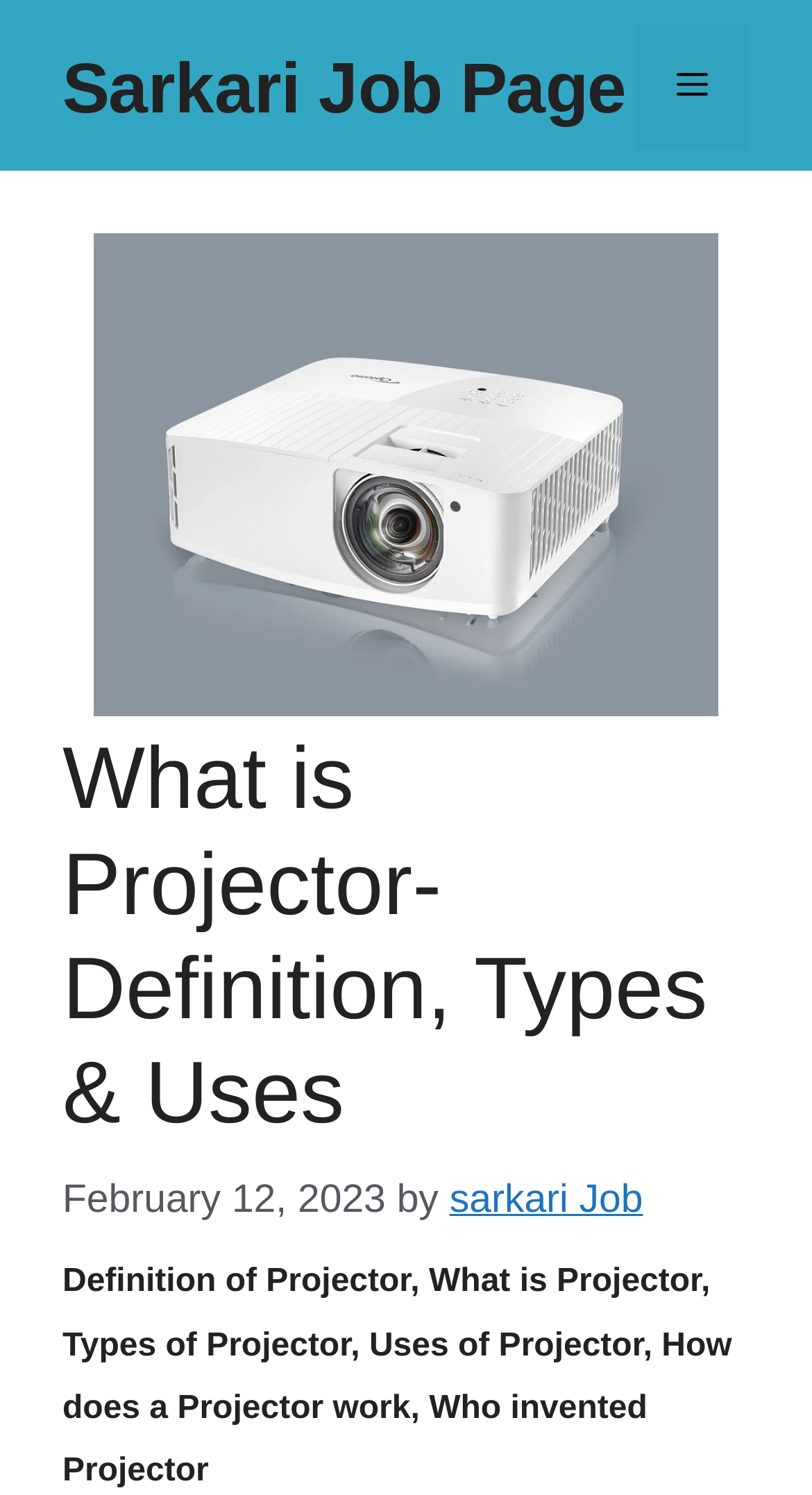Please provide a detailed answer to the question below based on the screenshot: 
Who is the author of the article?

I found the author of the article by looking at the link 'sarkari Job' in the content section, which is next to the 'by' text.